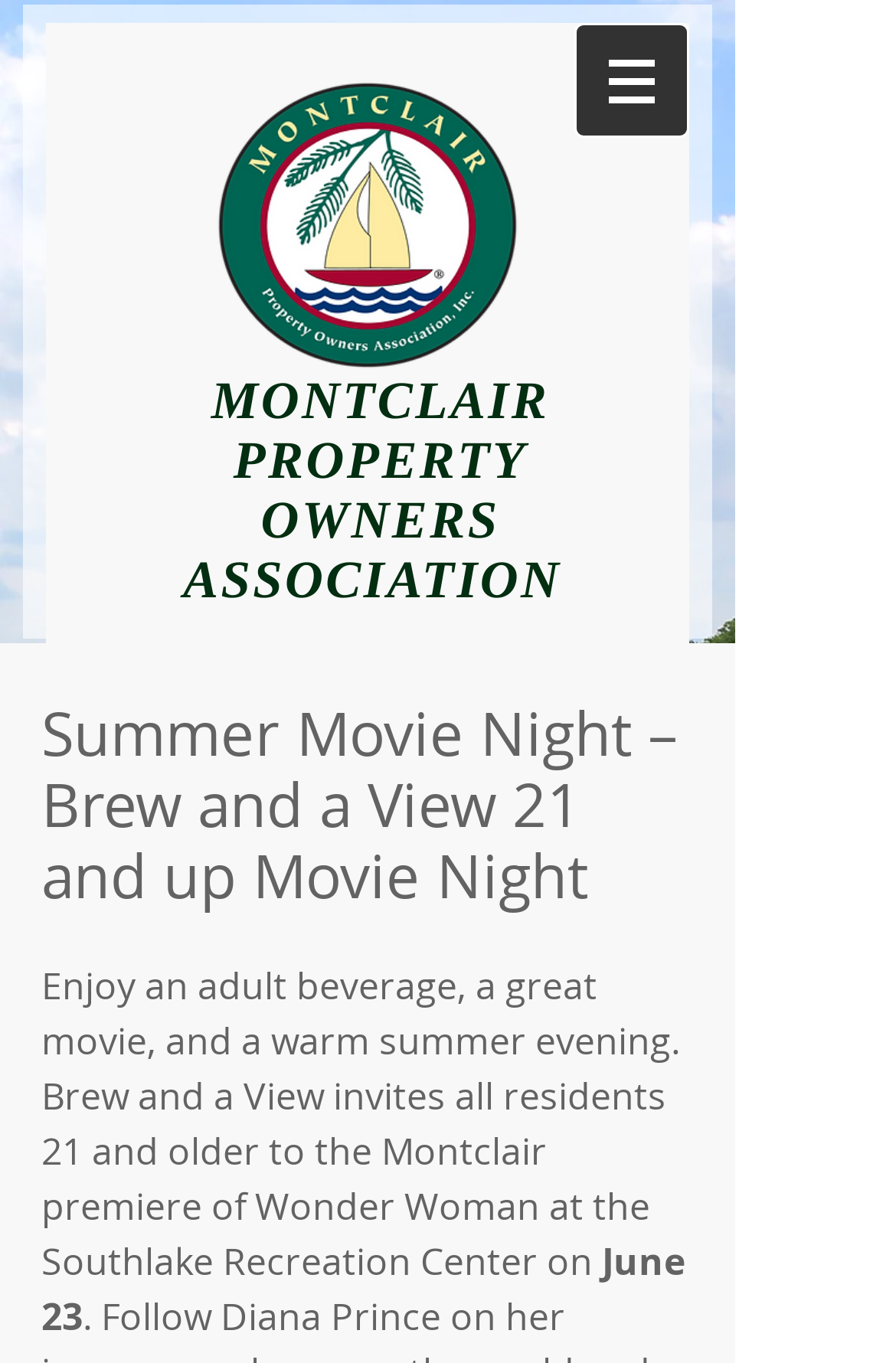What is the date of the event?
Please ensure your answer to the question is detailed and covers all necessary aspects.

The answer can be found in the text description of the event, which states 'Brew and a View invites all residents 21 and older to the Montclair premiere of Wonder Woman at the Southlake Recreation Center on June 23'. This indicates that the event is taking place on June 23.